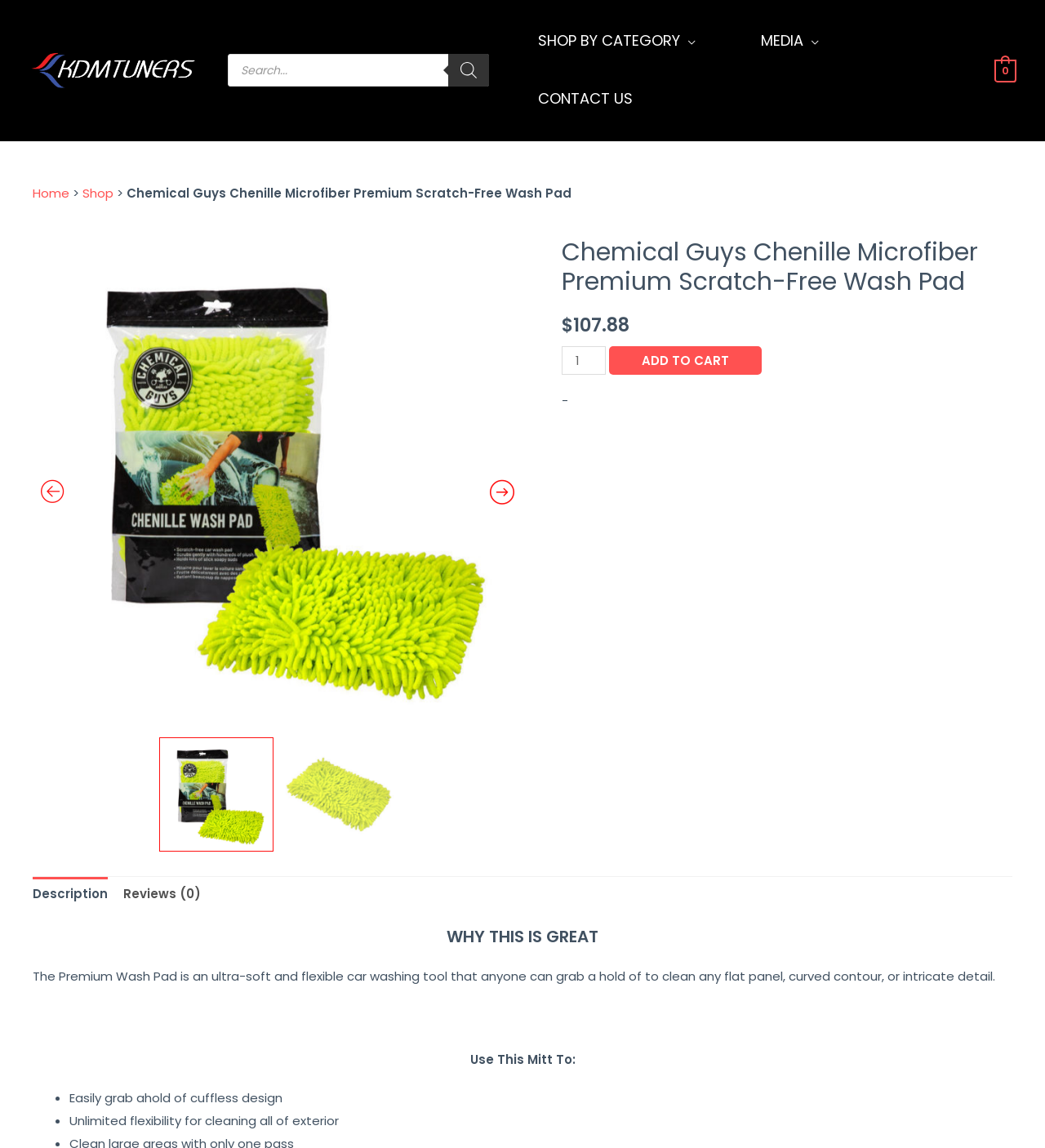Could you determine the bounding box coordinates of the clickable element to complete the instruction: "Add the 'Chemical Guys Chenille Microfiber Premium Scratch-Free Wash Pad' to cart"? Provide the coordinates as four float numbers between 0 and 1, i.e., [left, top, right, bottom].

[0.583, 0.302, 0.729, 0.327]